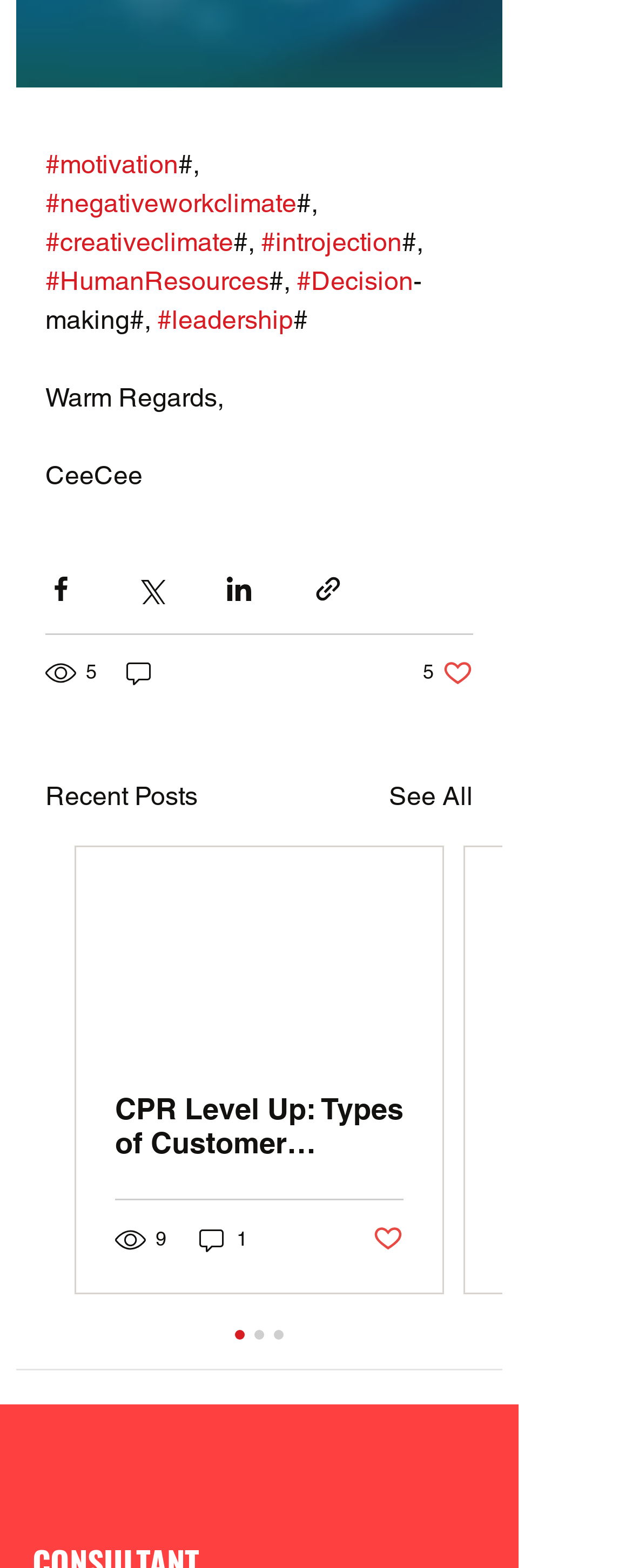Consider the image and give a detailed and elaborate answer to the question: 
What services does Consultant Proficiency Resources offer?

The services offered by Consultant Proficiency Resources are mentioned in the image description at the bottom of the webpage, which says 'Consultant Proficiency Resources offers Business Consulting and Leadership Coaching services'.